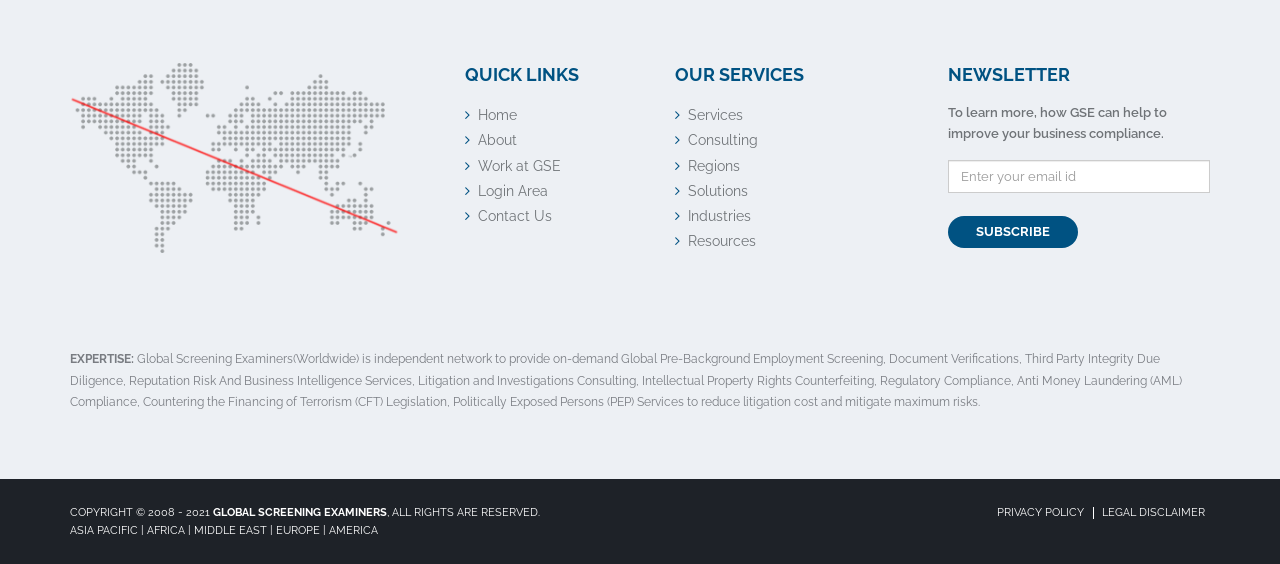Locate the bounding box coordinates of the element that should be clicked to execute the following instruction: "View the privacy policy".

[0.779, 0.897, 0.847, 0.92]